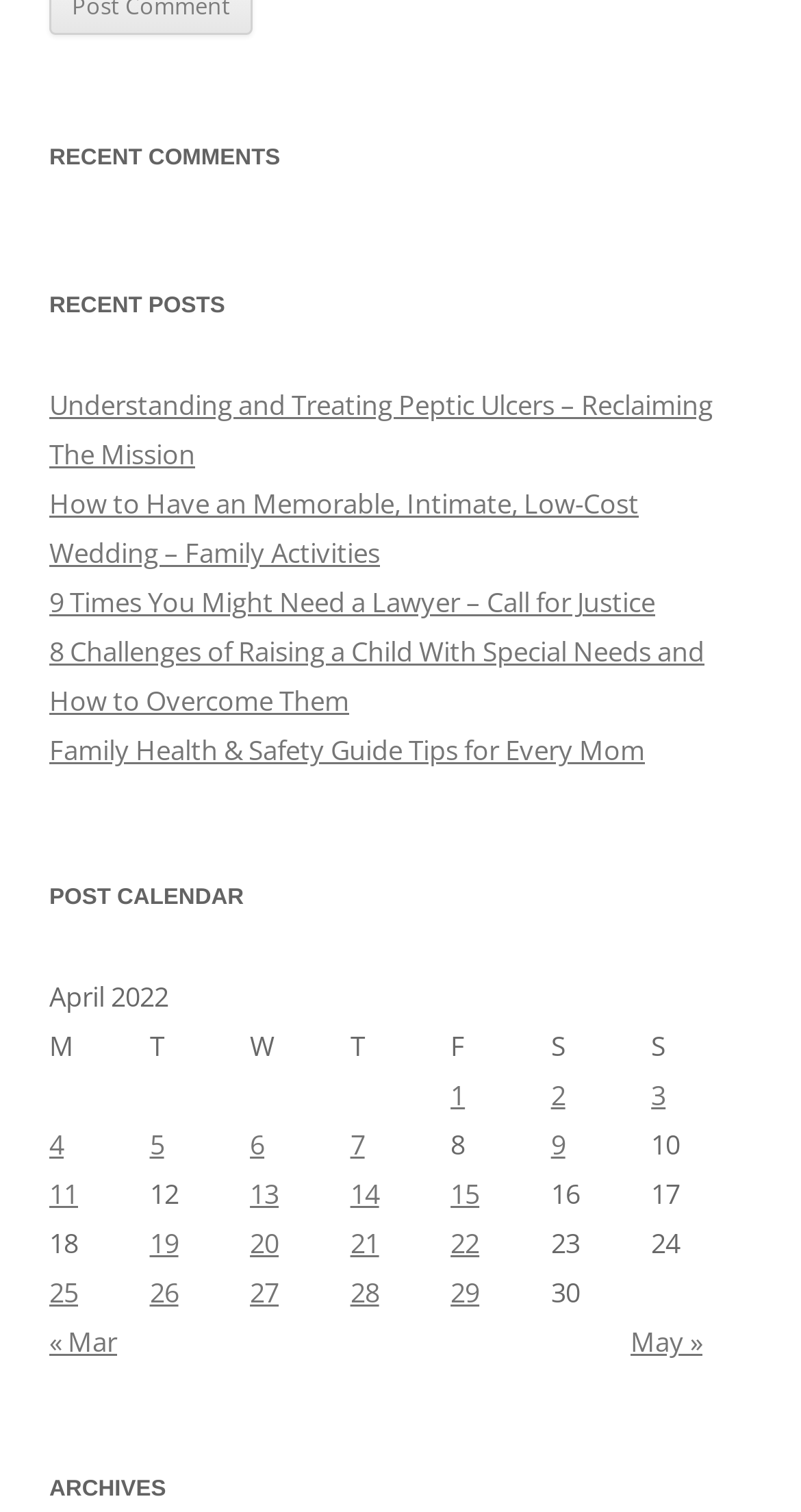Please determine the bounding box coordinates of the element's region to click for the following instruction: "View recent comments".

[0.062, 0.089, 0.938, 0.122]